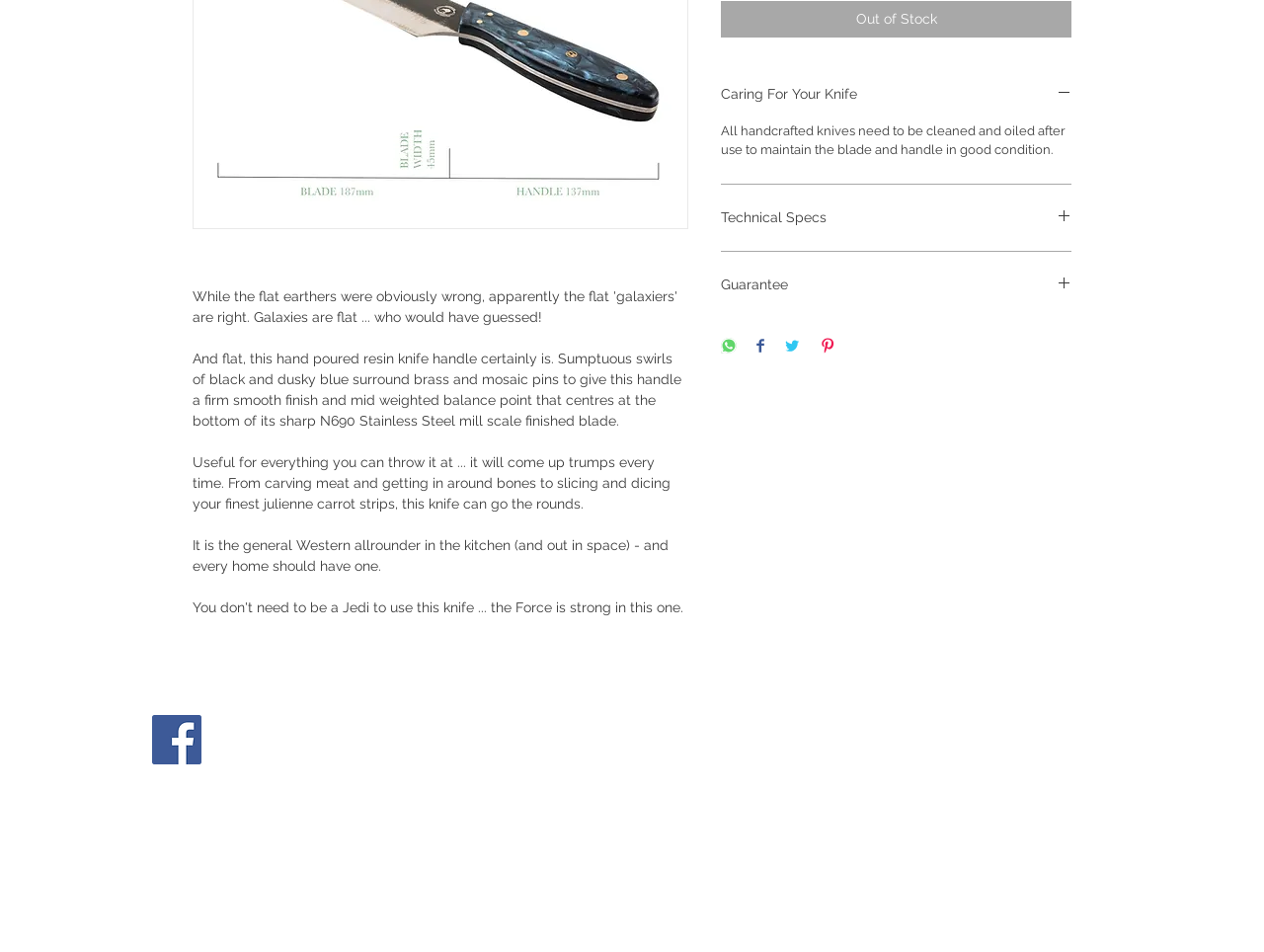Locate the bounding box coordinates for the element described below: "aria-label="Facebook Social Icon"". The coordinates must be four float values between 0 and 1, formatted as [left, top, right, bottom].

[0.12, 0.751, 0.159, 0.803]